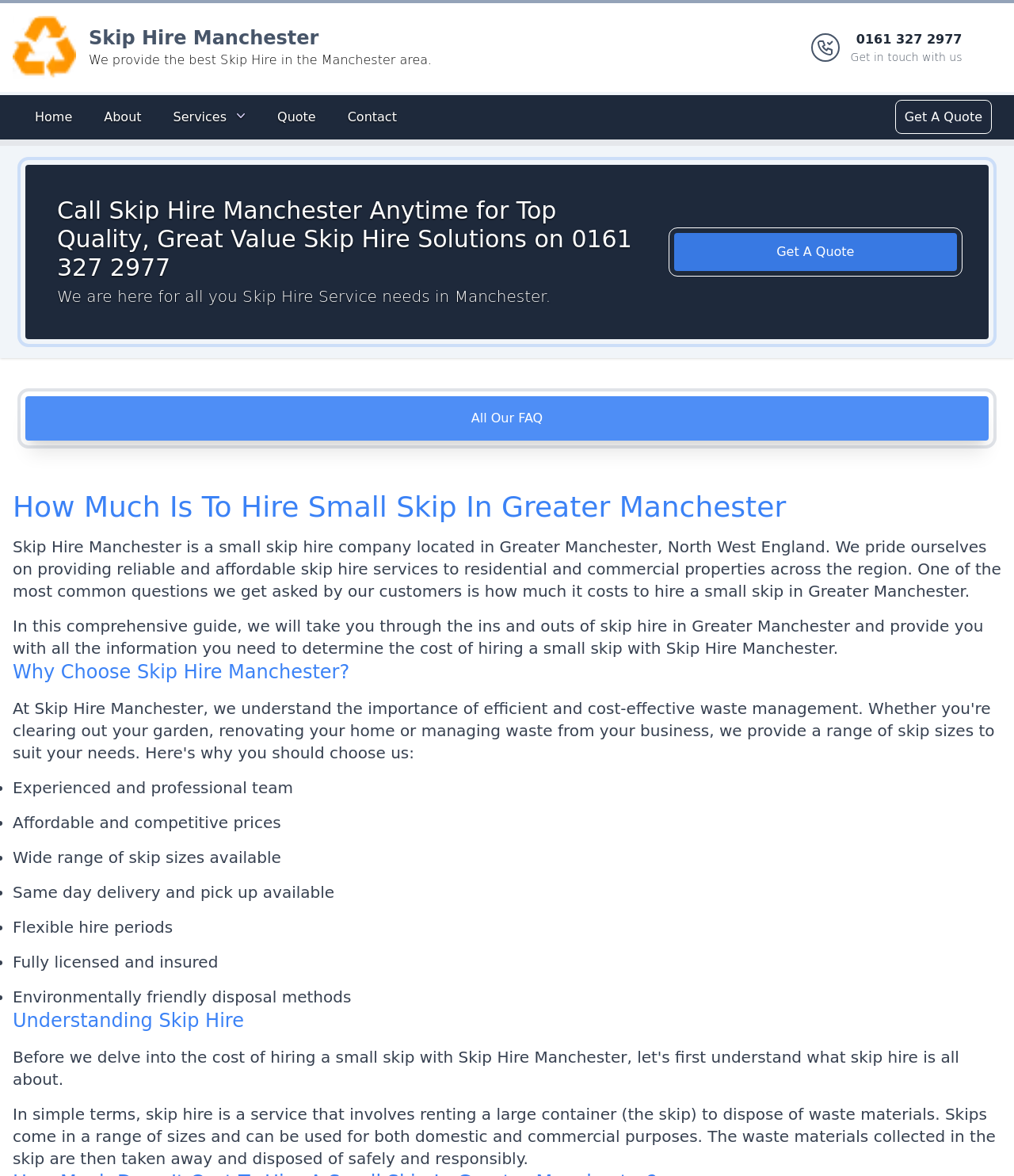Please identify the bounding box coordinates of where to click in order to follow the instruction: "View services by clicking the 'Services' button".

[0.161, 0.086, 0.252, 0.113]